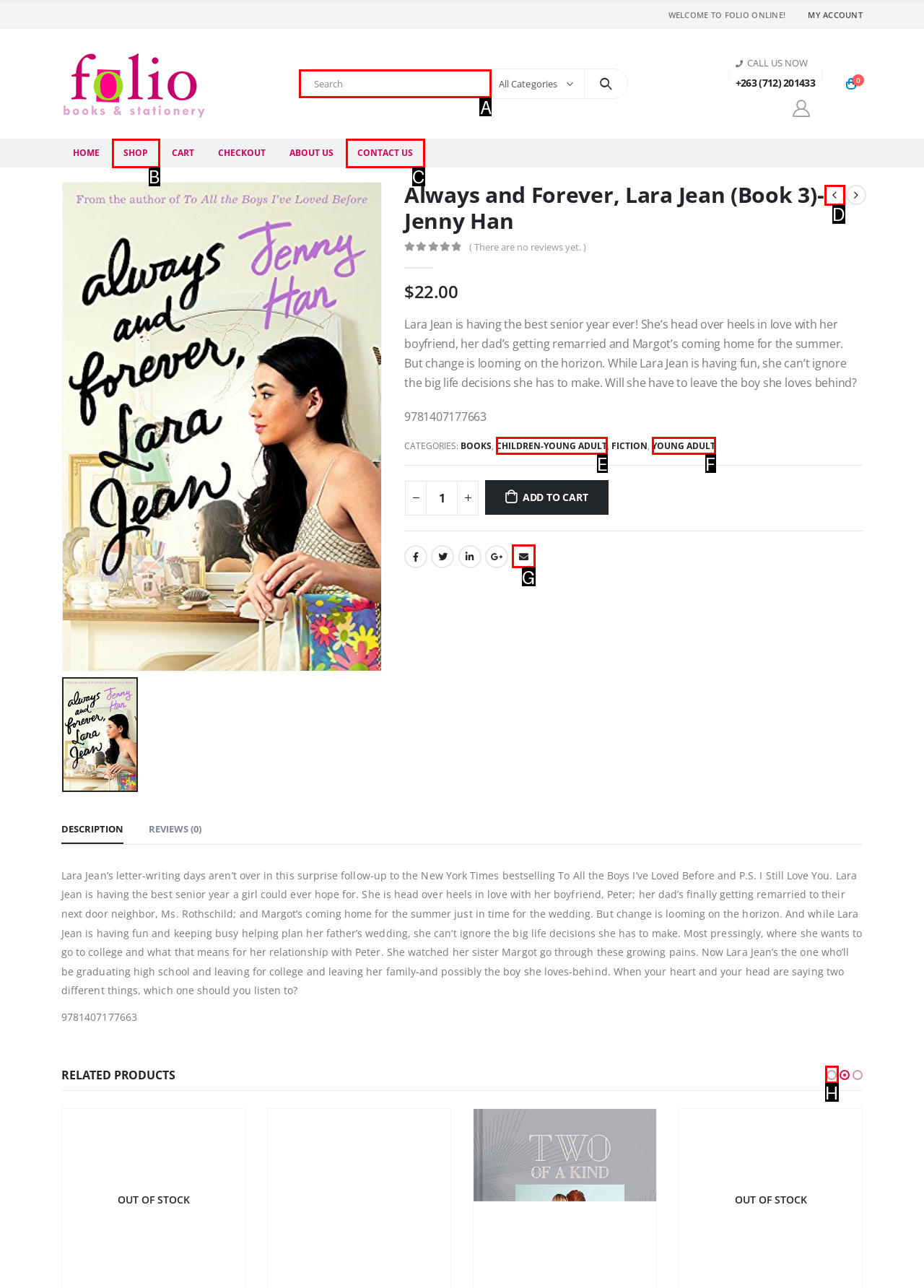Indicate the HTML element that should be clicked to perform the task: Search for a book Reply with the letter corresponding to the chosen option.

A